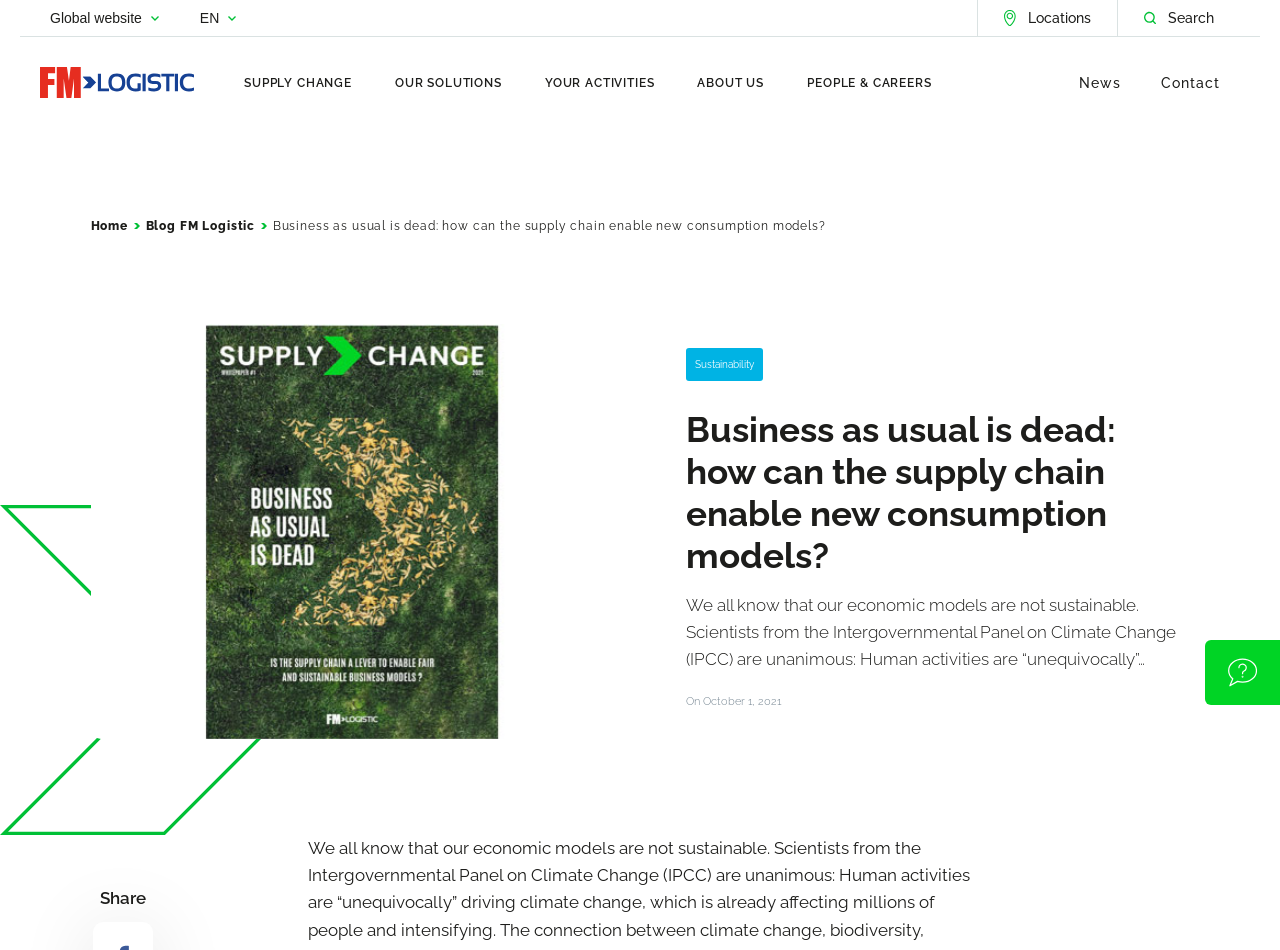What is the purpose of the 'SUPPLY CHANGE' link?
Can you offer a detailed and complete answer to this question?

I couldn't determine the specific purpose of the 'SUPPLY CHANGE' link based on the webpage content, but it seems to be a navigation link related to the supply chain or logistics, given its location and context within the webpage.